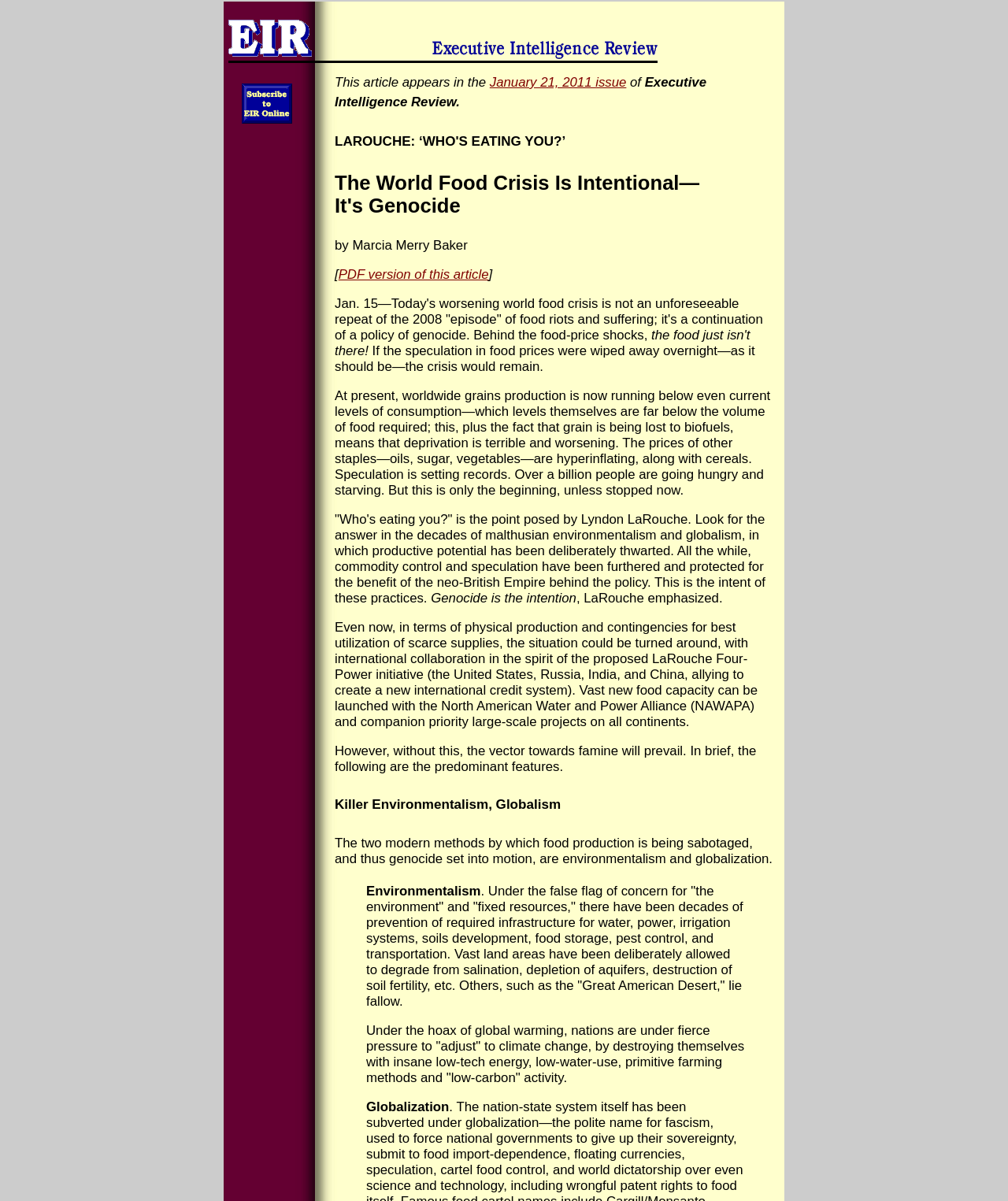Determine the bounding box coordinates of the UI element that matches the following description: "name="s" placeholder="Search this website"". The coordinates should be four float numbers between 0 and 1 in the format [left, top, right, bottom].

None